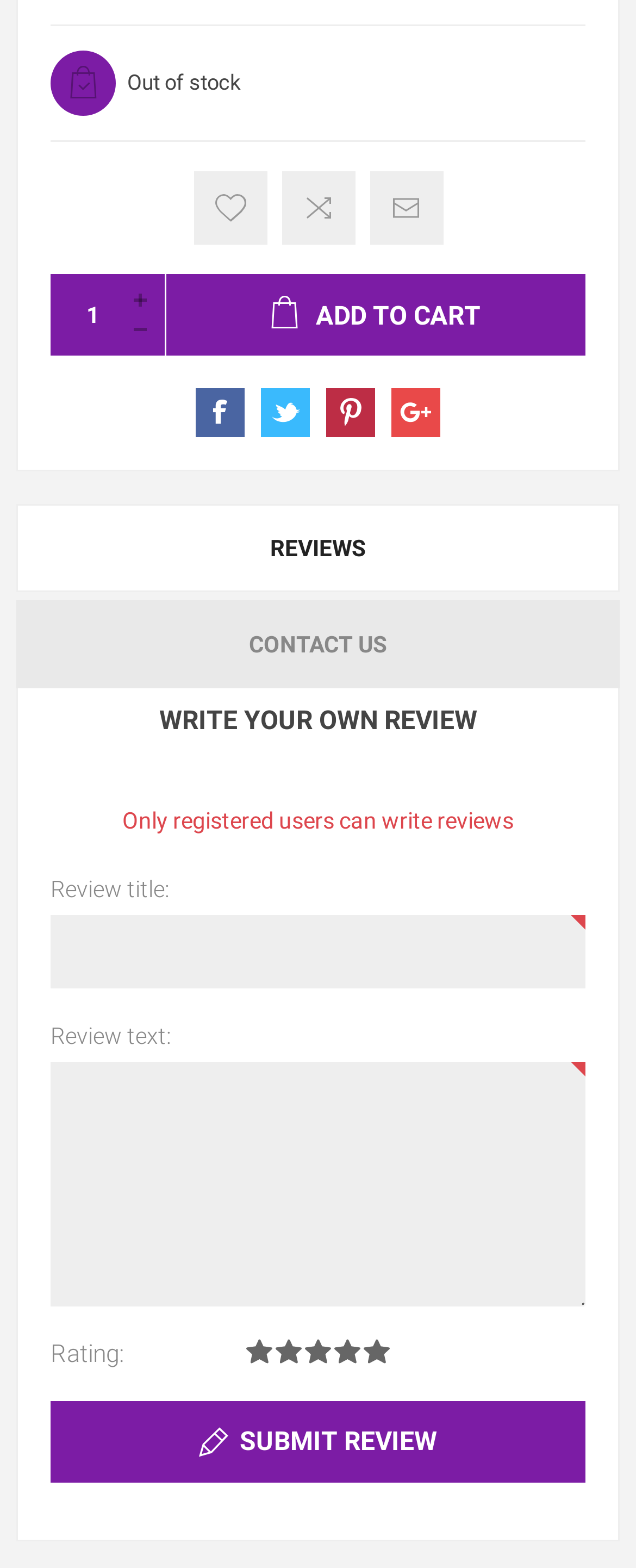Please specify the bounding box coordinates of the clickable region to carry out the following instruction: "Add to wishlist". The coordinates should be four float numbers between 0 and 1, in the format [left, top, right, bottom].

[0.304, 0.109, 0.419, 0.156]